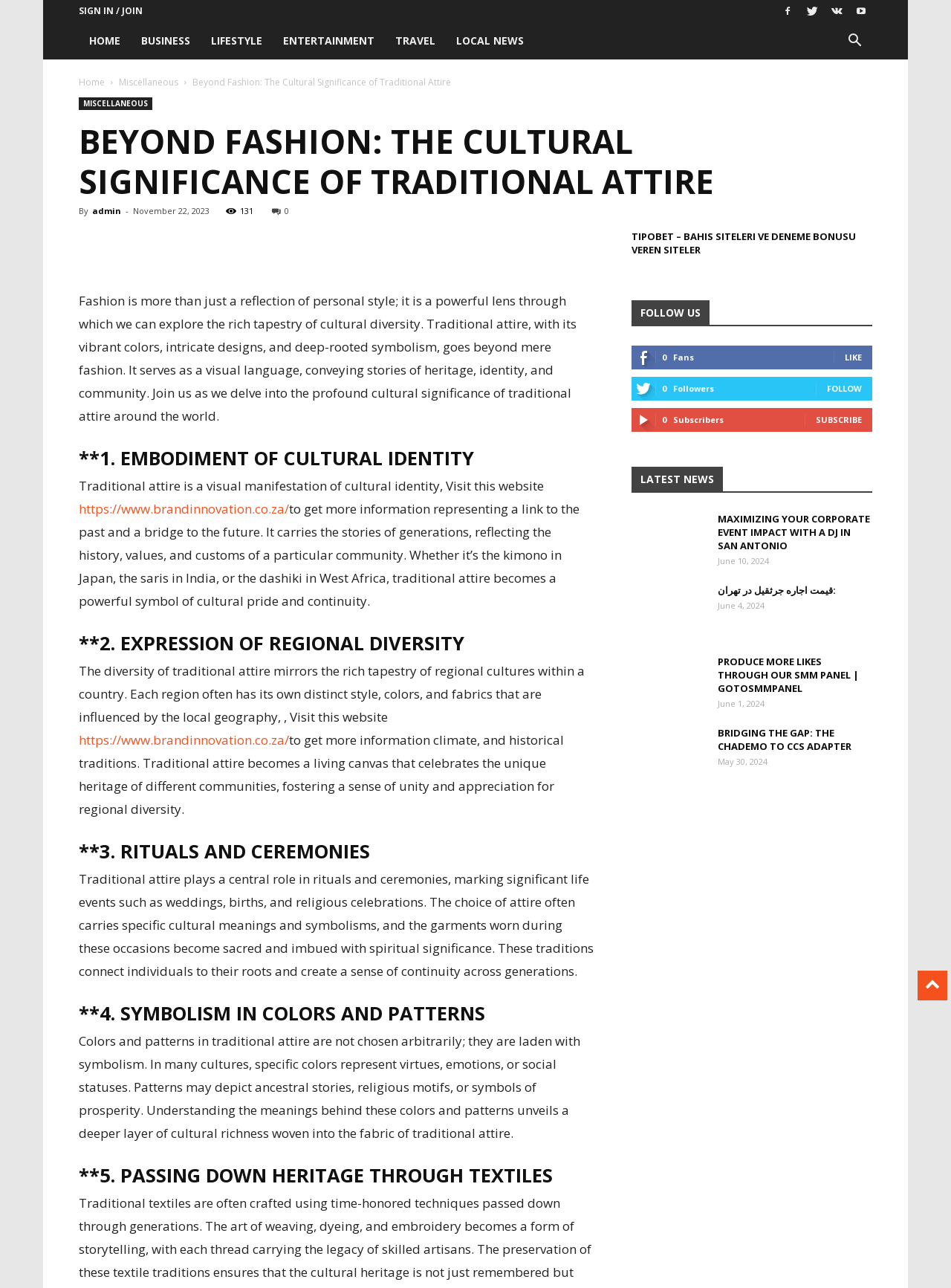What is the significance of colors and patterns in traditional attire?
Answer the question with as much detail as possible.

The article states that colors and patterns in traditional attire are not chosen arbitrarily, but are laden with symbolism, representing virtues, emotions, or social statuses, and depicting ancestral stories, religious motifs, or symbols of prosperity.